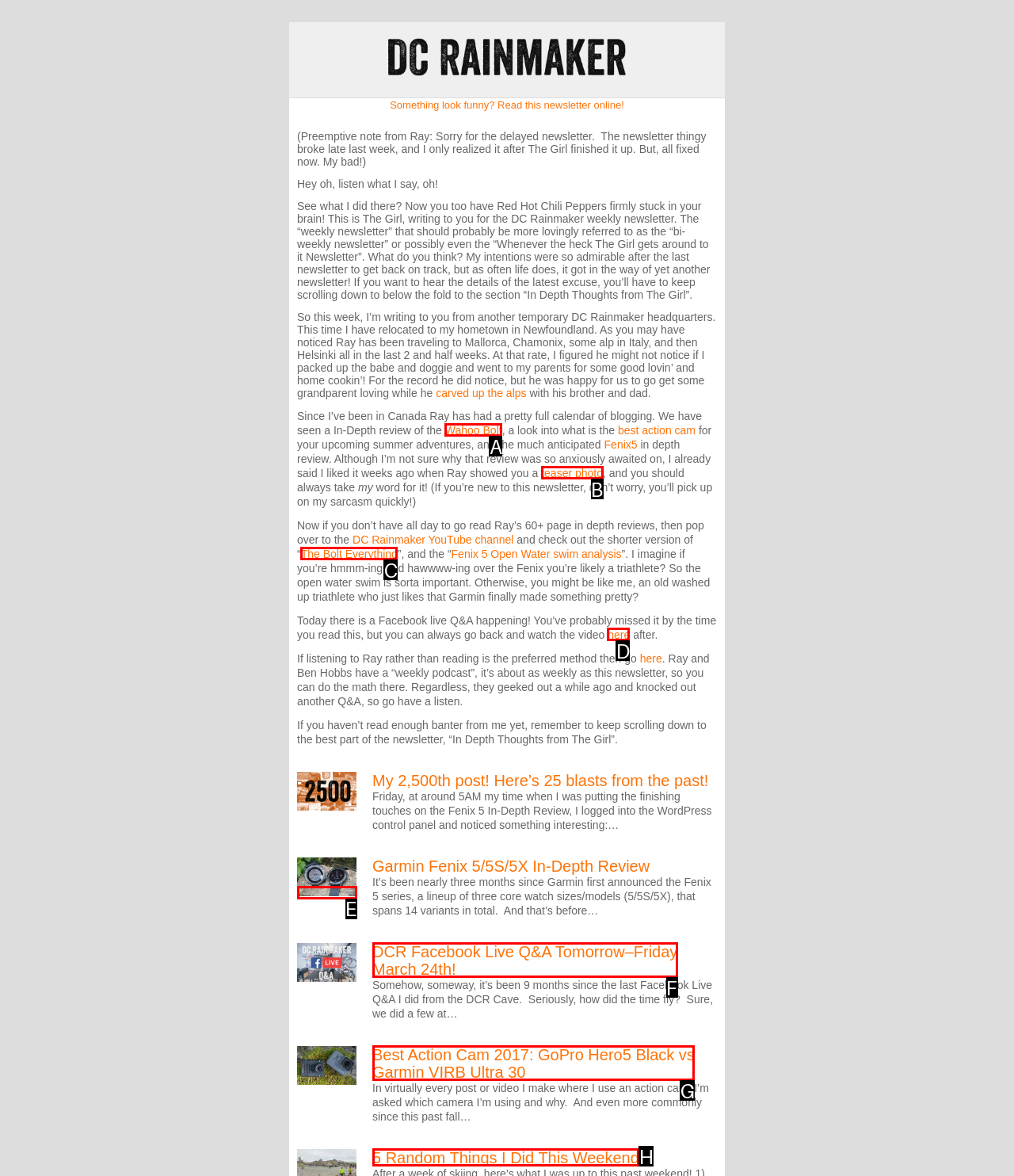Identify the HTML element to click to execute this task: Watch the Facebook live Q&A video Respond with the letter corresponding to the proper option.

D